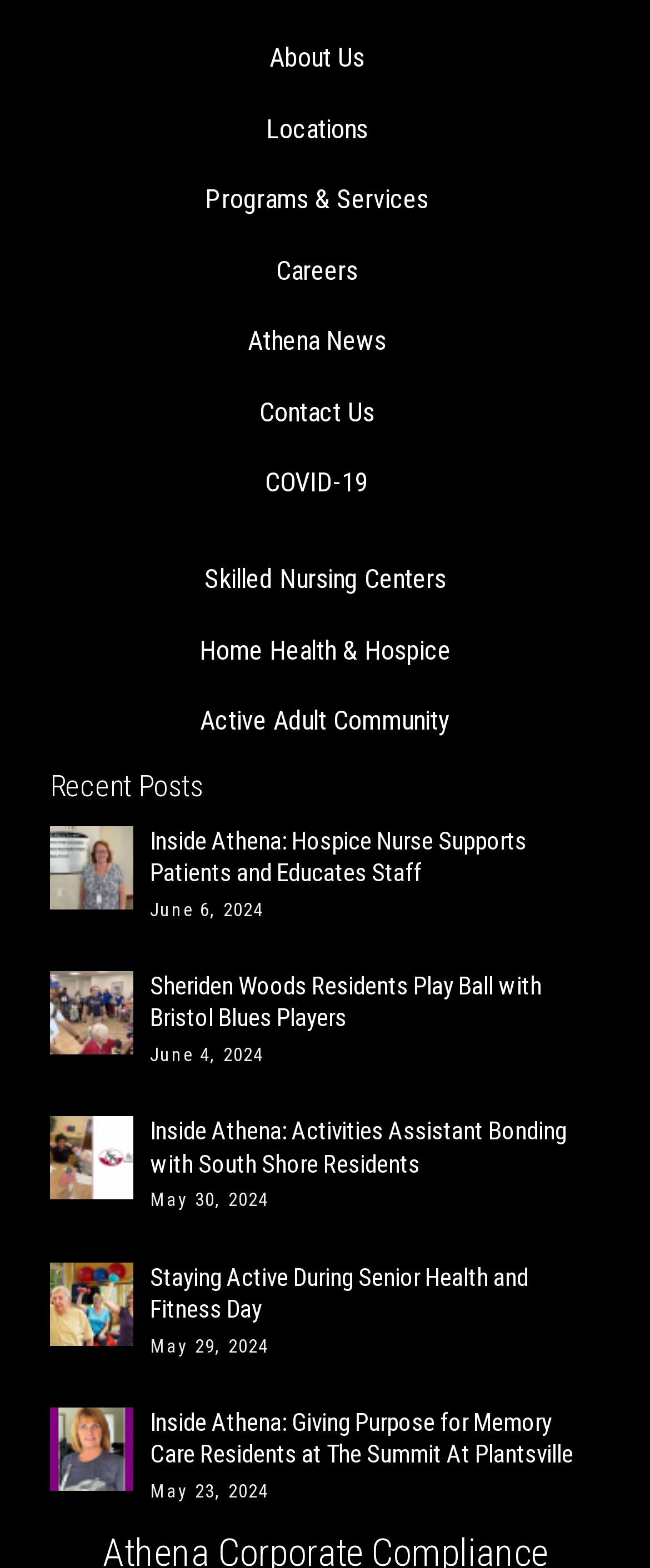Please reply with a single word or brief phrase to the question: 
What is the date of the first news article?

June 6, 2024